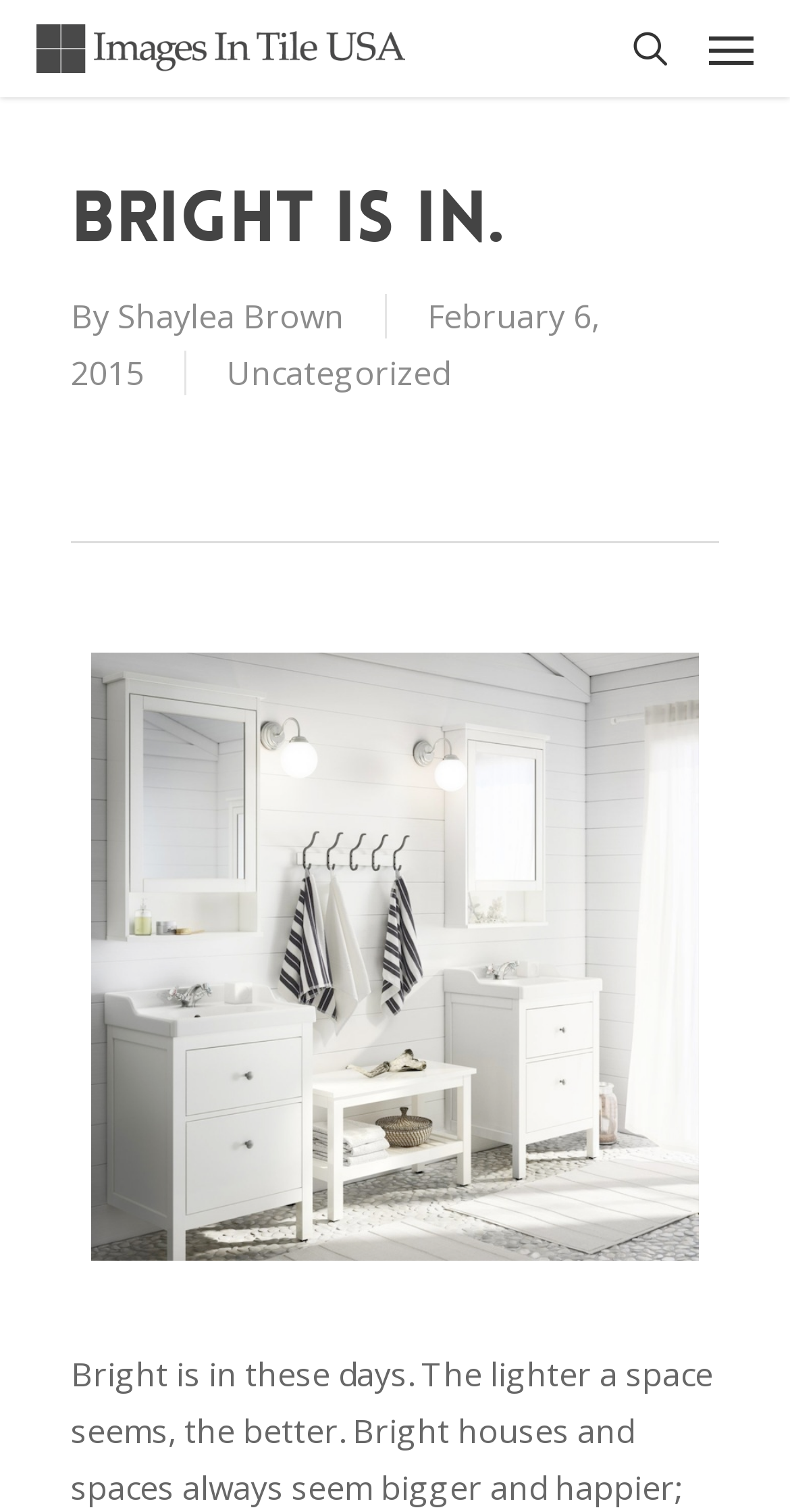Extract the heading text from the webpage.

BRIGHT IS IN.